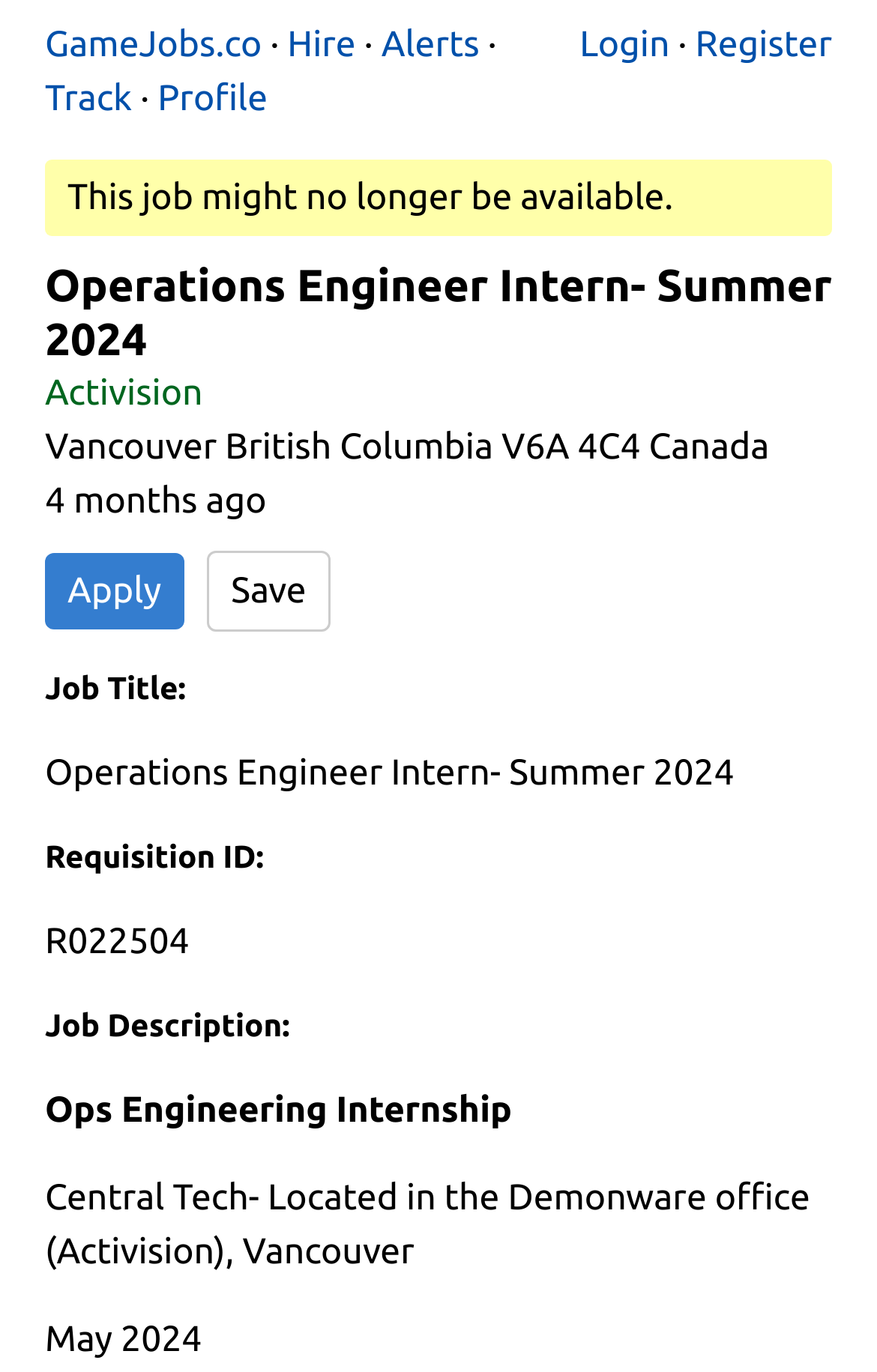Please identify the bounding box coordinates of the clickable area that will allow you to execute the instruction: "Click on the 'Register' link".

[0.793, 0.013, 0.949, 0.092]